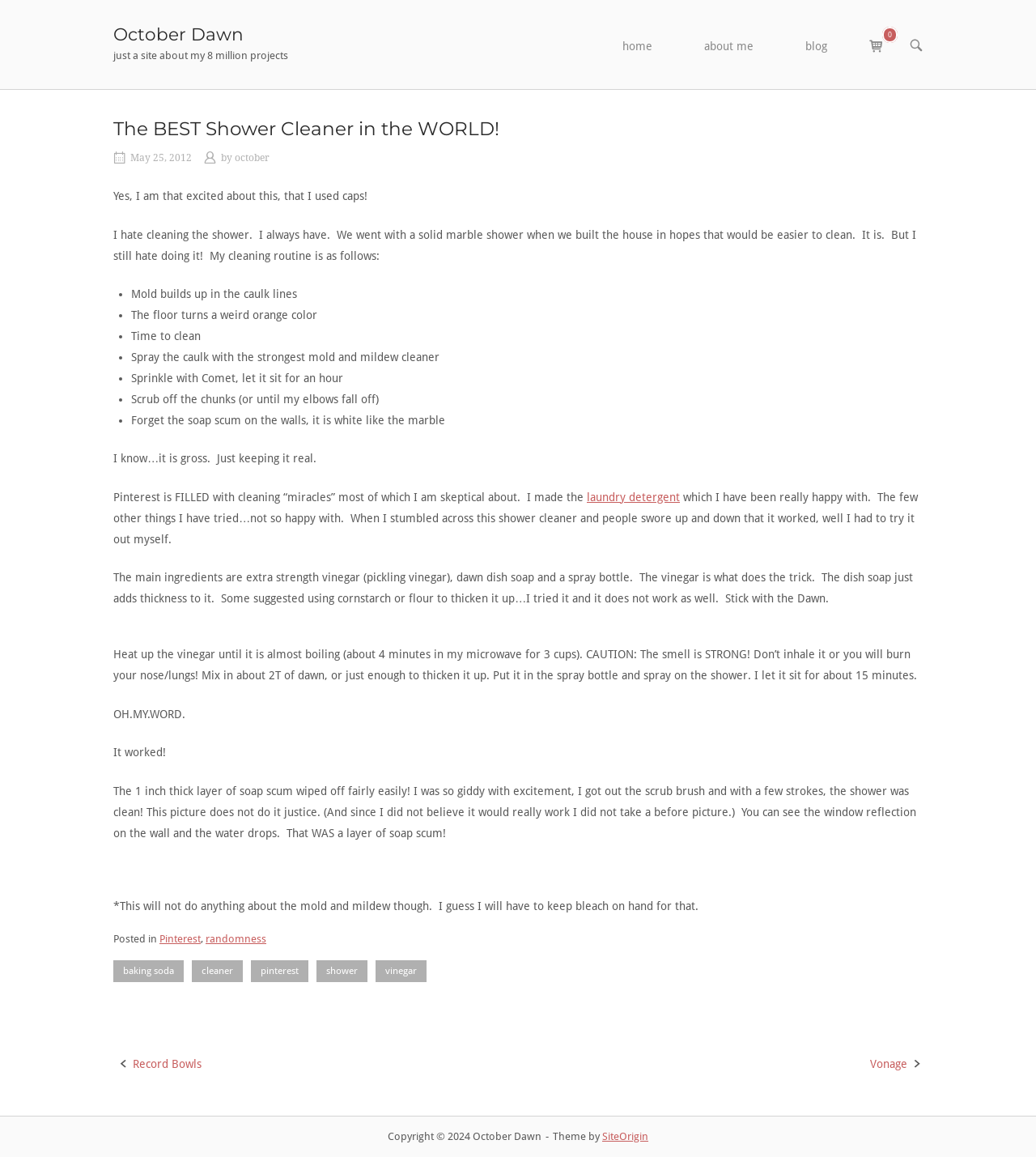Please determine the primary heading and provide its text.

The BEST Shower Cleaner in the WORLD!